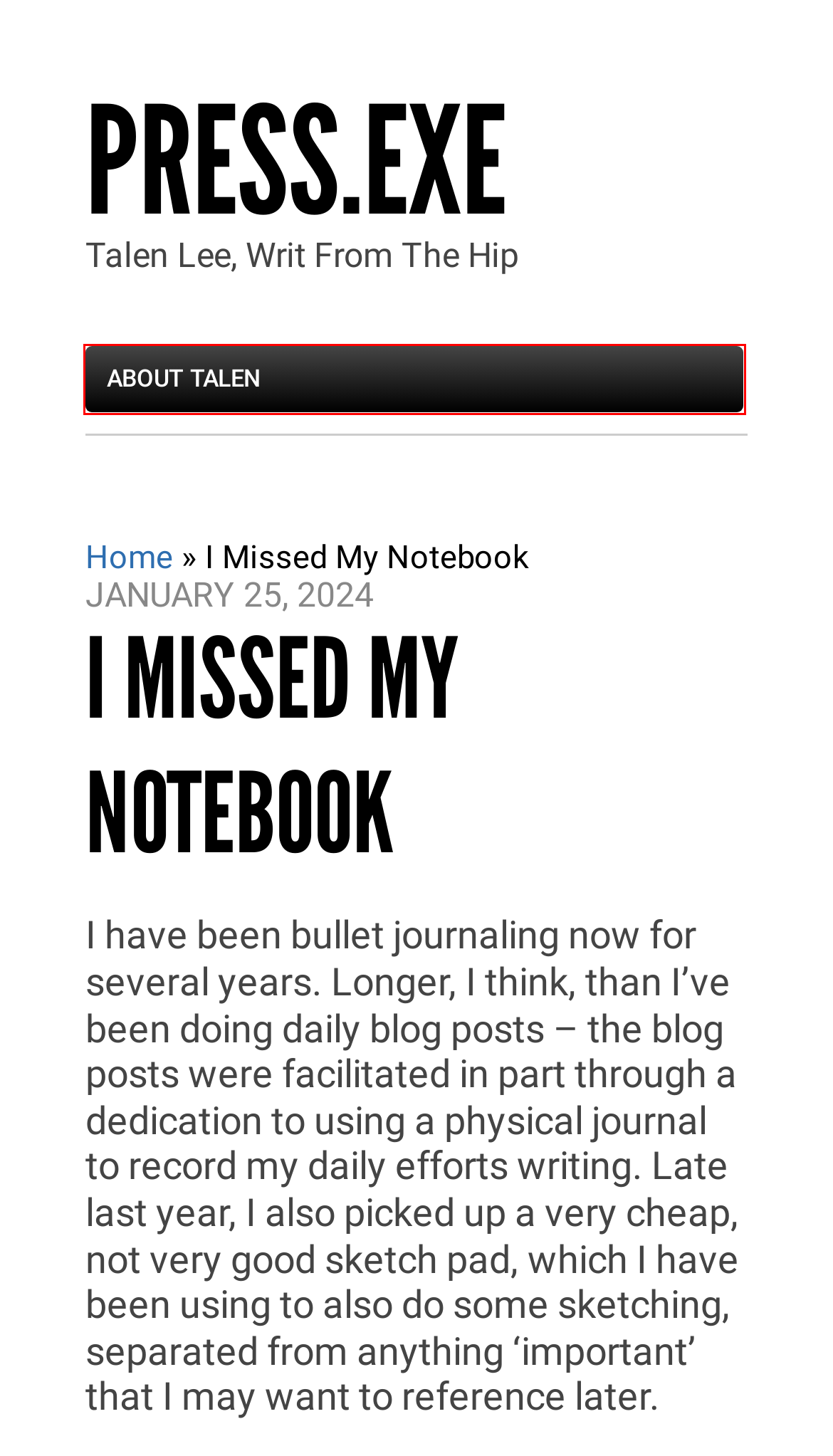Examine the screenshot of the webpage, noting the red bounding box around a UI element. Pick the webpage description that best matches the new page after the element in the red bounding box is clicked. Here are the candidates:
A. May 5, 2024 | press.exe
B. press.exe | Talen Lee, Writ From The Hip
C. Meta Archives | press.exe
D. May 4, 2024 | press.exe
E. May 1, 2024 | press.exe
F. About Talen | press.exe
G. The Sixth Age of Sand Archives | press.exe
H. Australian Indie Tabletop Games, Art, Merch & More | Invincible Ink

F